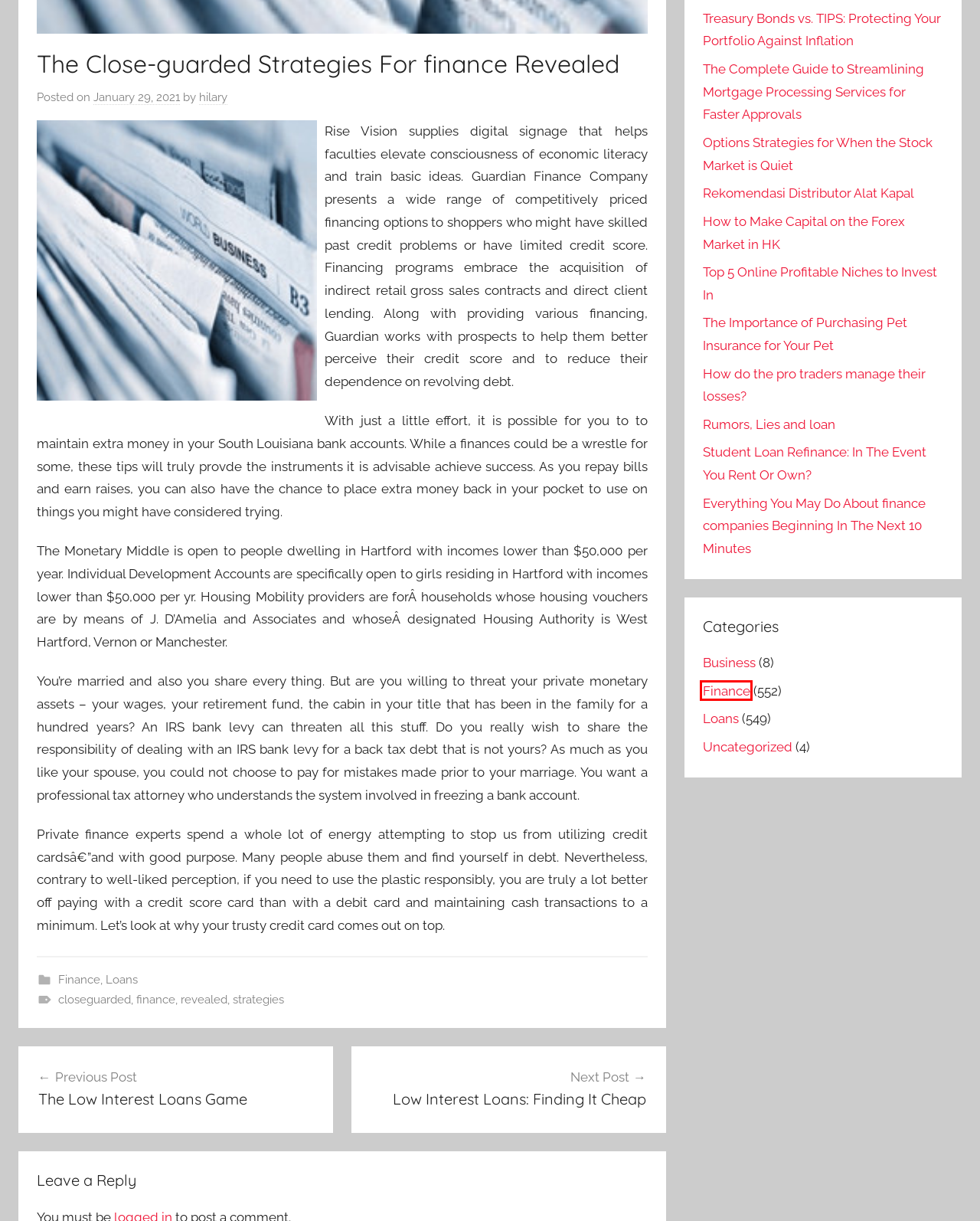A screenshot of a webpage is given, featuring a red bounding box around a UI element. Please choose the webpage description that best aligns with the new webpage after clicking the element in the bounding box. These are the descriptions:
A. Complete Guide to Streamlining Mortgage | Delva Finance Work
B. How to Make Capital on the Forex Market in HK | Delva Finance Work
C. The Importance of Purchasing Pet Insurance for Your Pet | Delva Finance Work
D. Student Loan Refinance: In The Event You Rent Or Own? | Delva Finance Work
E. Finance | Delva Finance Work
F. Rekomendasi Distributor Alat Kapal | Delva Finance Work
G. finance | Delva Finance Work
H. Uncategorized | Delva Finance Work

E